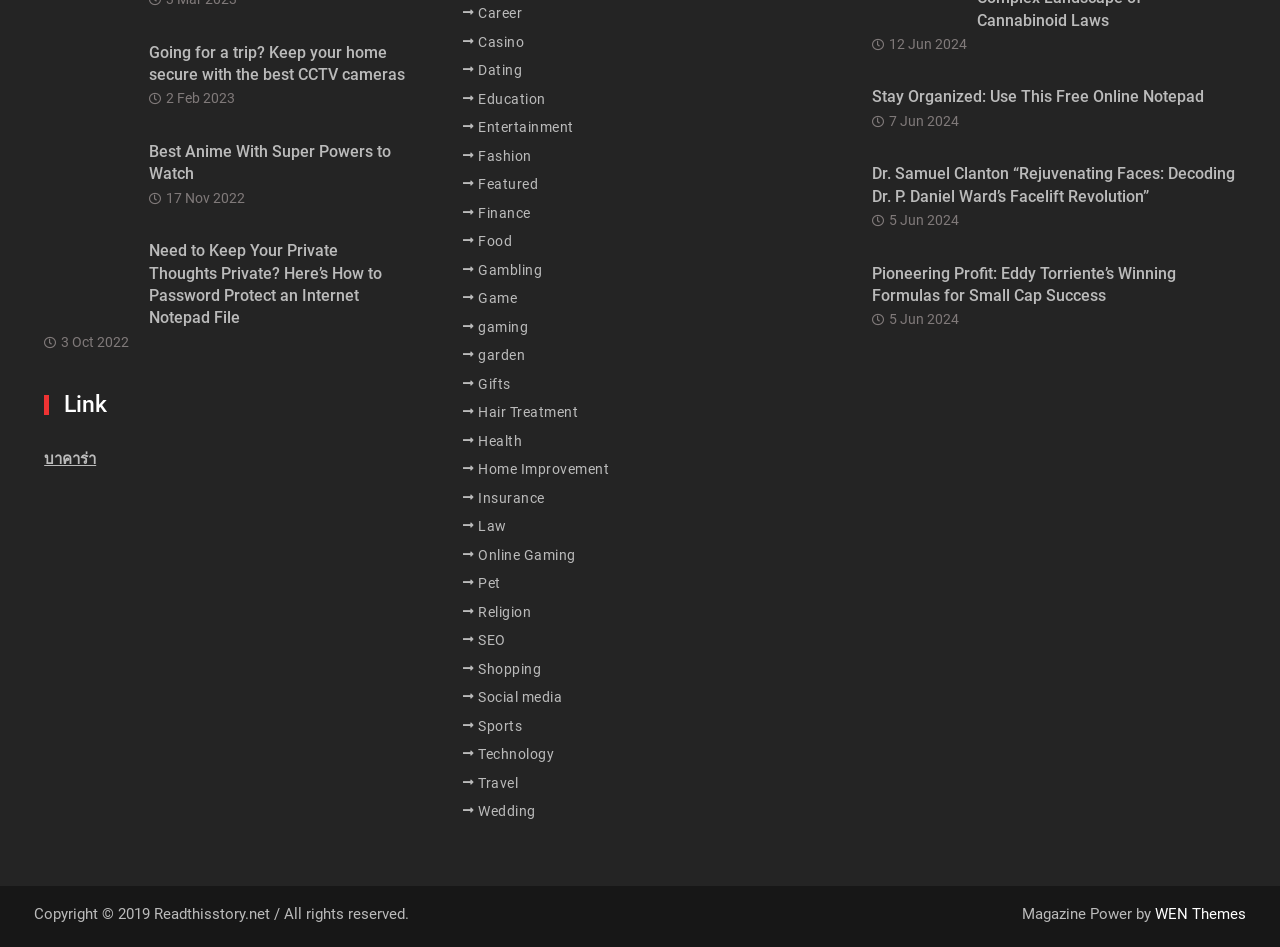Reply to the question below using a single word or brief phrase:
How many categories are listed on the webpage?

24